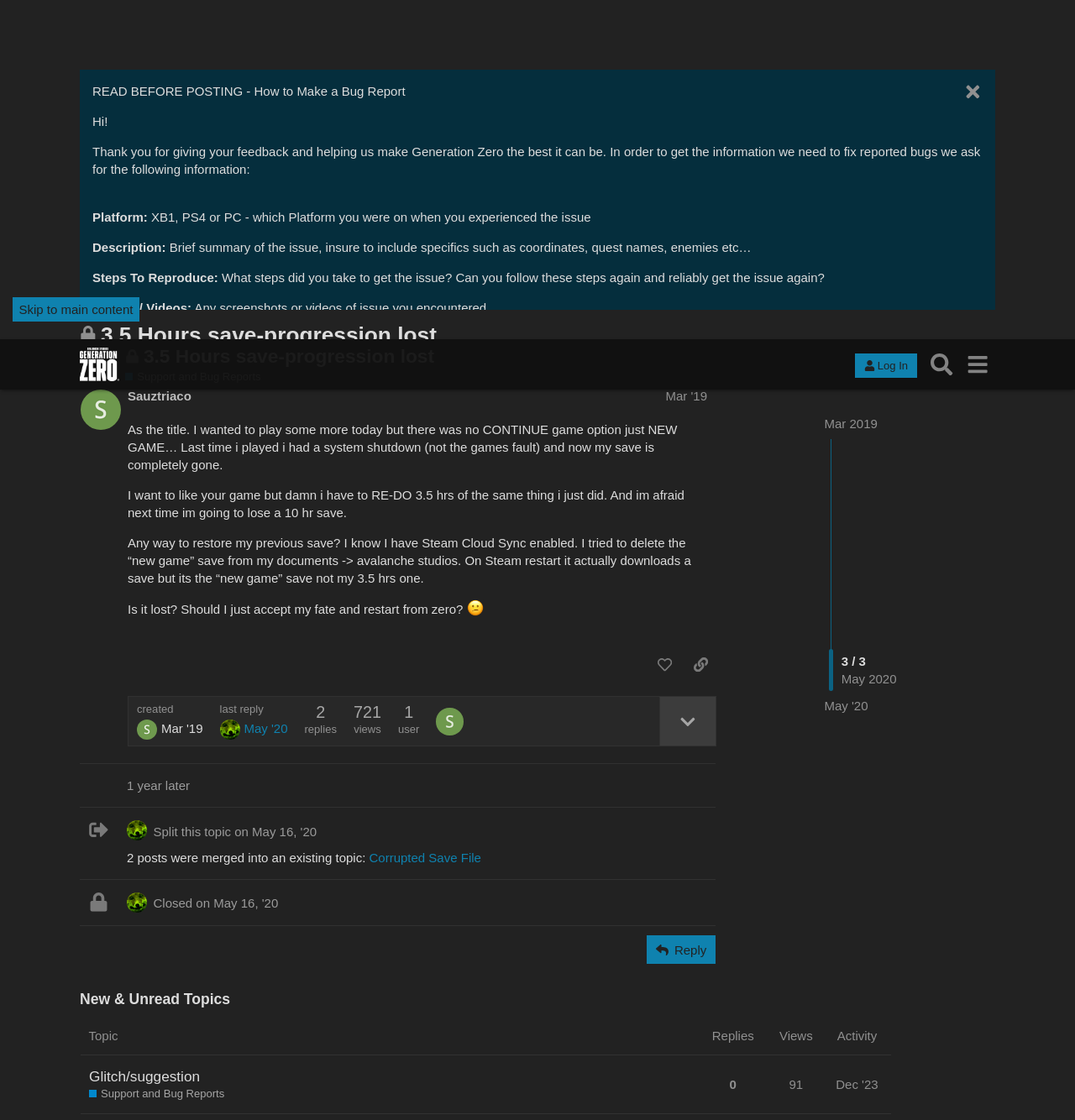Please specify the bounding box coordinates of the clickable region necessary for completing the following instruction: "Create a new topic". The coordinates must consist of four float numbers between 0 and 1, i.e., [left, top, right, bottom].

[0.602, 0.533, 0.666, 0.558]